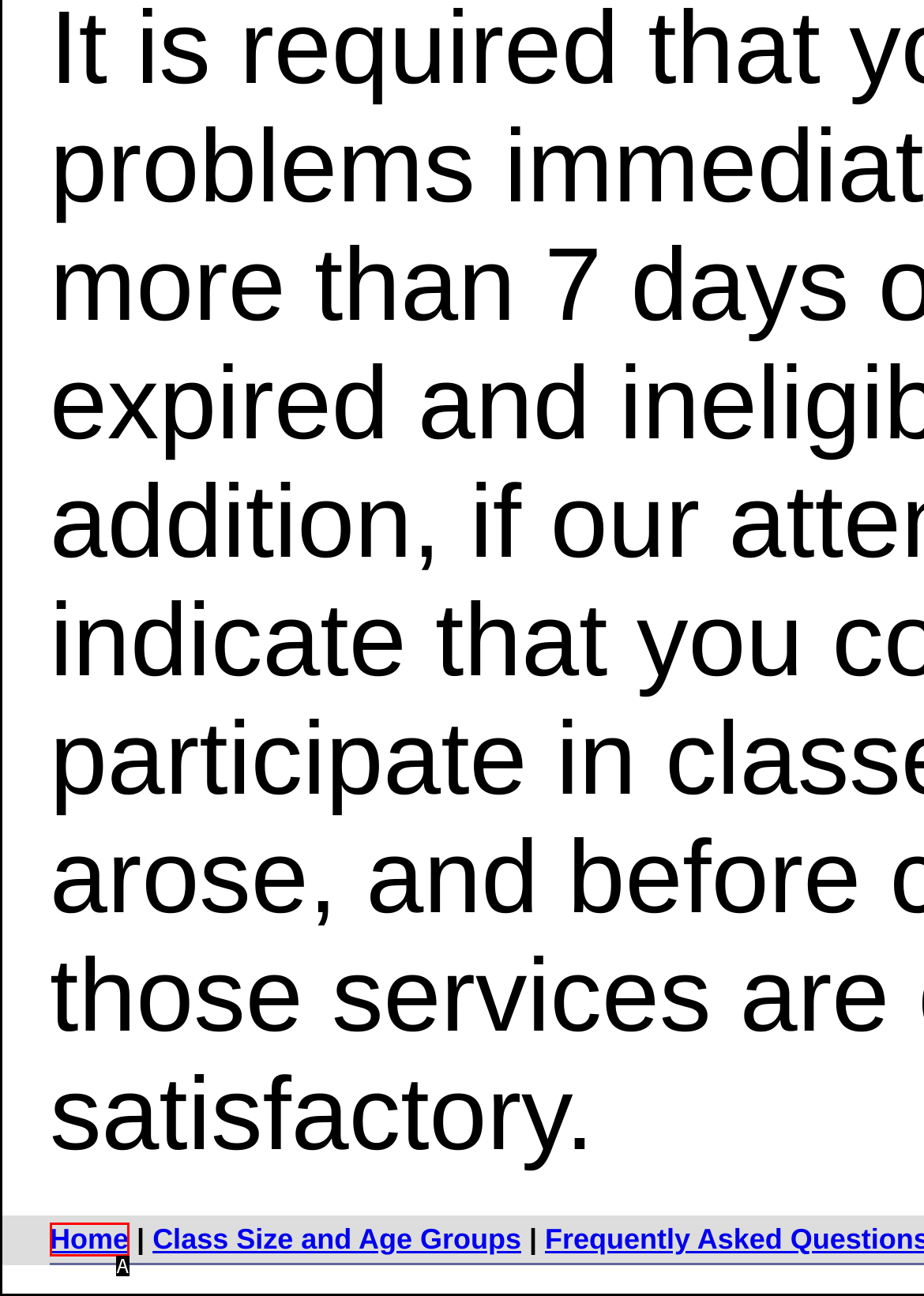Which option corresponds to the following element description: Home?
Please provide the letter of the correct choice.

A